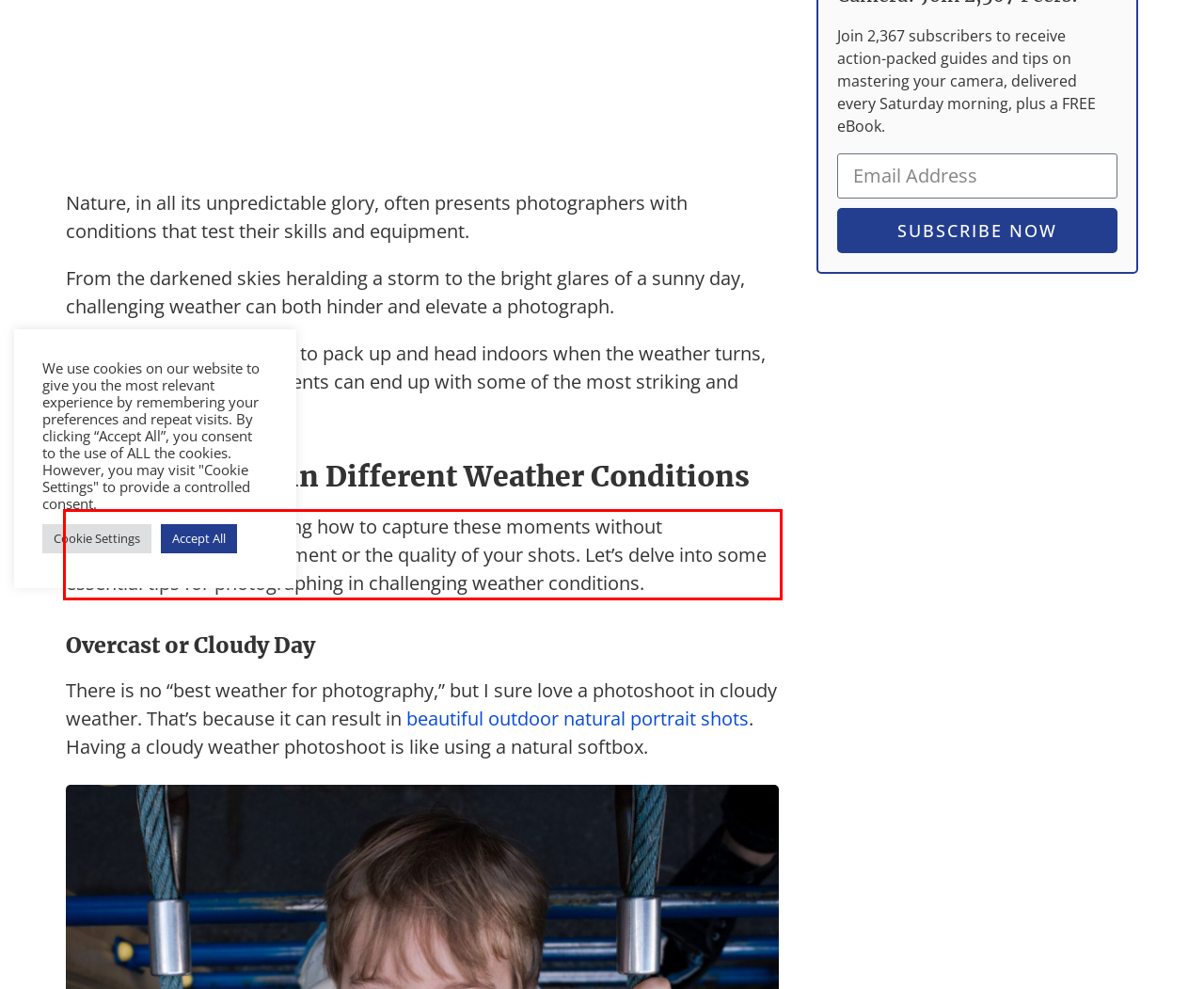Please perform OCR on the UI element surrounded by the red bounding box in the given webpage screenshot and extract its text content.

Ok, you might be wondering how to capture these moments without compromising your equipment or the quality of your shots. Let’s delve into some essential tips for photographing in challenging weather conditions.